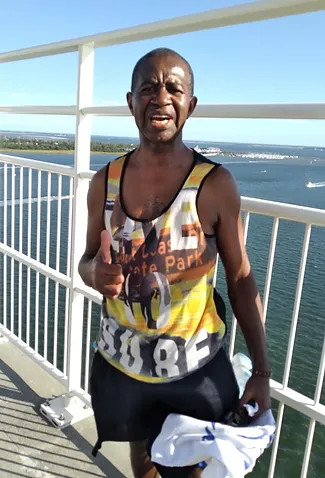Give a thorough caption for the picture.

The image showcases a man standing on a bridge with a vibrant view of the water and shoreline behind him, signaling a moment of joy and accomplishment. He is dressed in a colorful tank top featuring the words "Life is Short" and black shorts, embodying an active lifestyle. With a broad smile and a thumbs-up gesture, he exudes positivity and enthusiasm, reflecting his commitment to health and fitness. This image is part of a broader narrative surrounding prostate health and cancer journeys, emphasizing the importance of staying active and engaged in one's health management. The setting suggests an outdoor environment conducive to exercise and well-being, perfectly complementing the themes of vitality and resilience prevalent in discussions about health journeys.